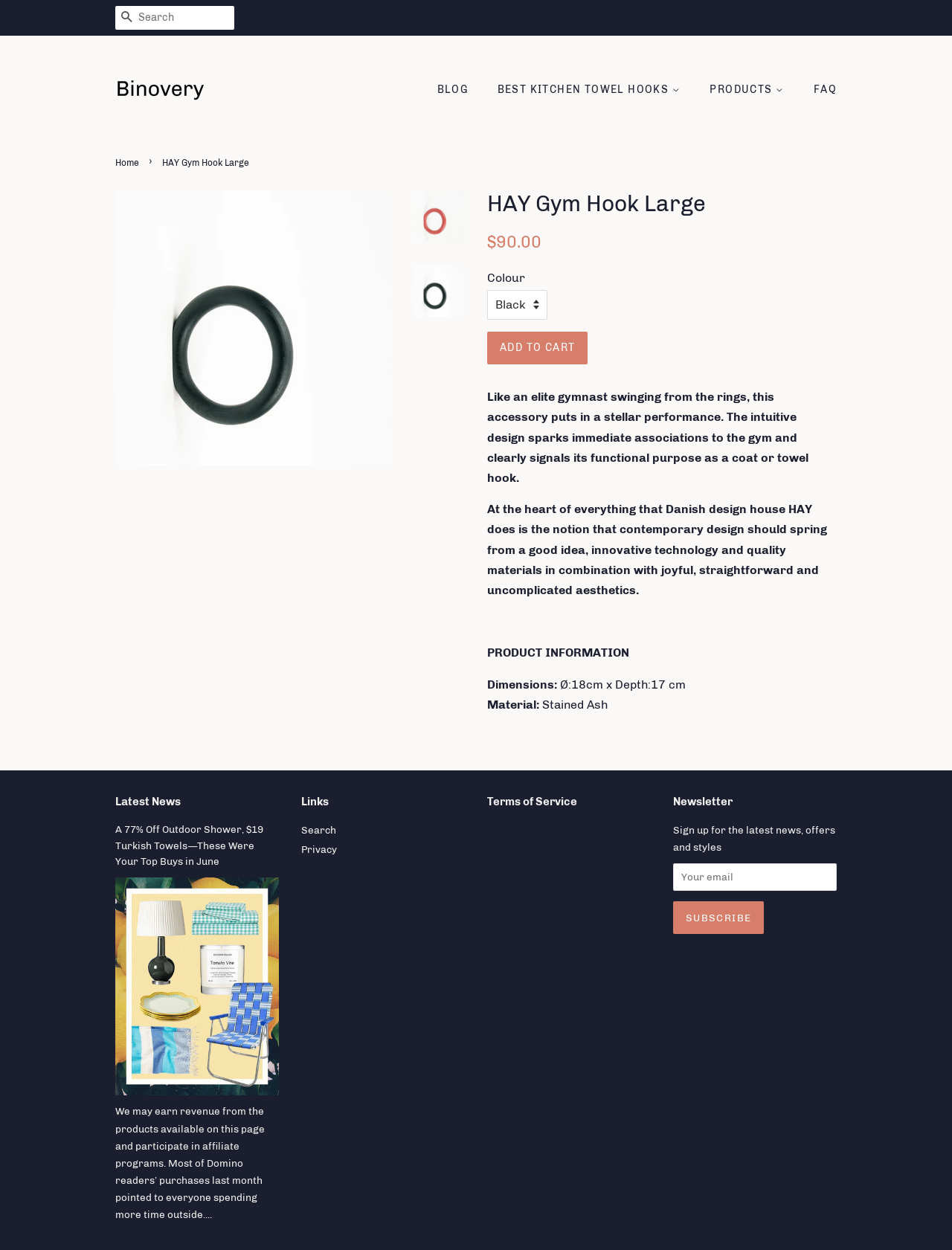What is the latest news section about?
Answer with a single word or short phrase according to what you see in the image.

Top buys in June